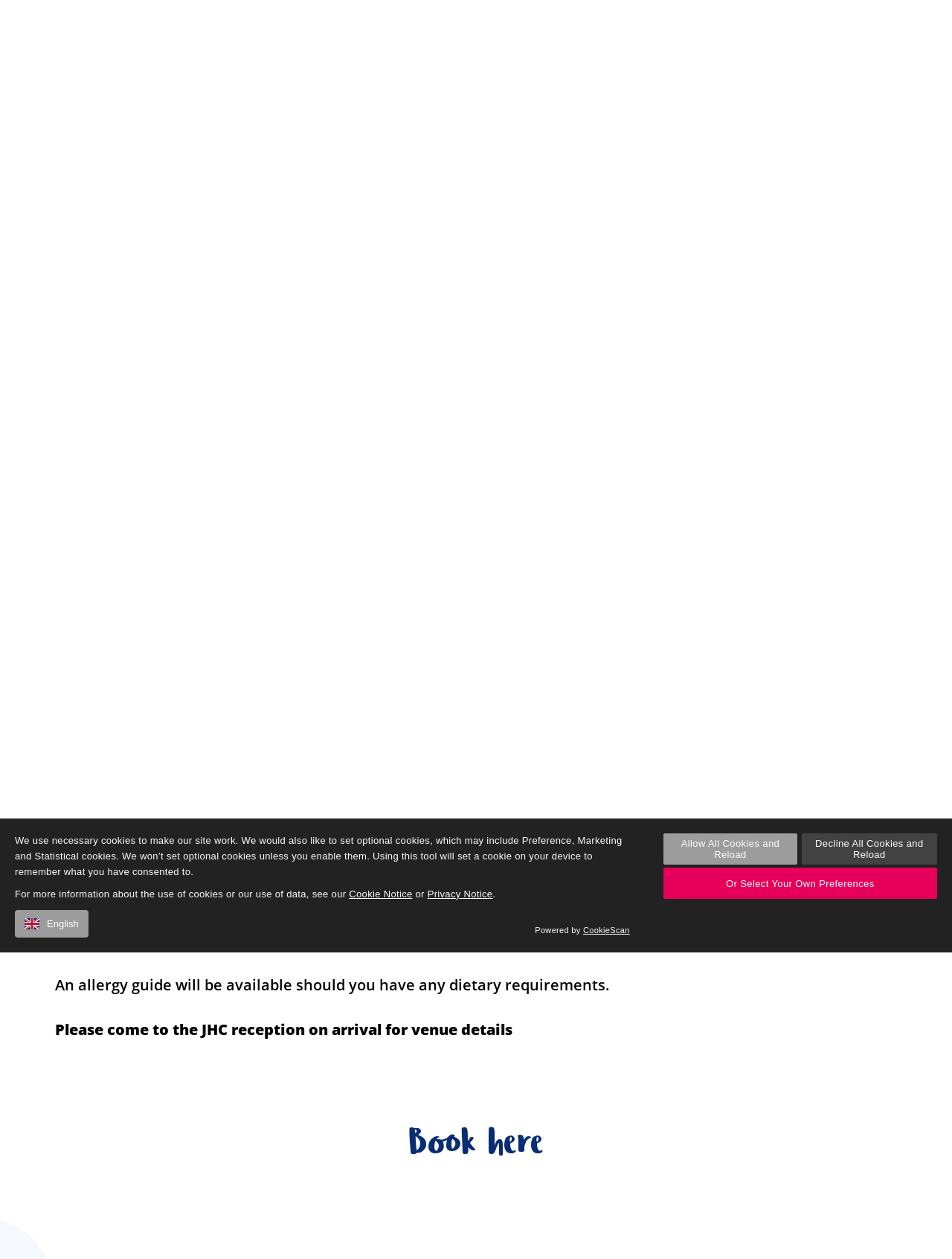Please give a concise answer to this question using a single word or phrase: 
What is the topic of the workshop described on the webpage?

Foundation Communication Skills